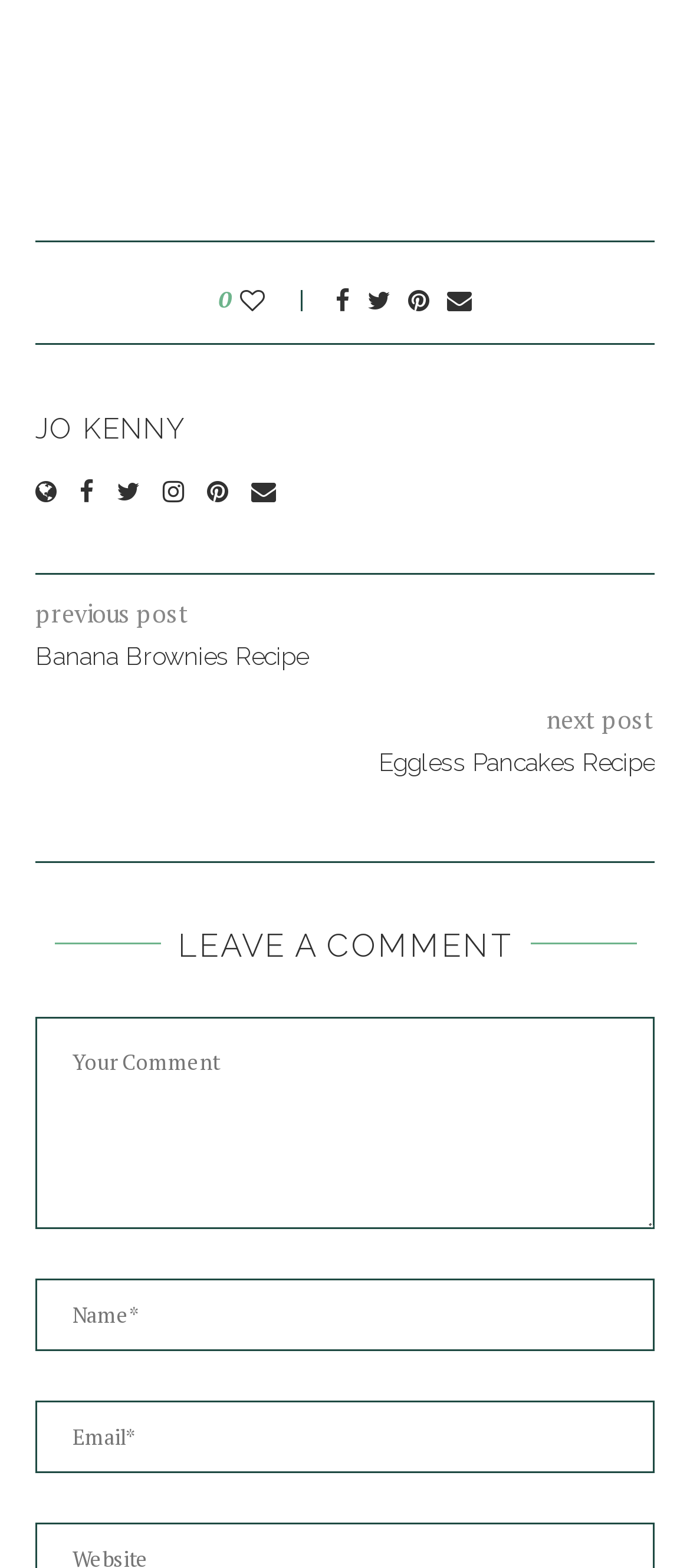Determine the bounding box coordinates of the area to click in order to meet this instruction: "Read 'annie forever'".

None